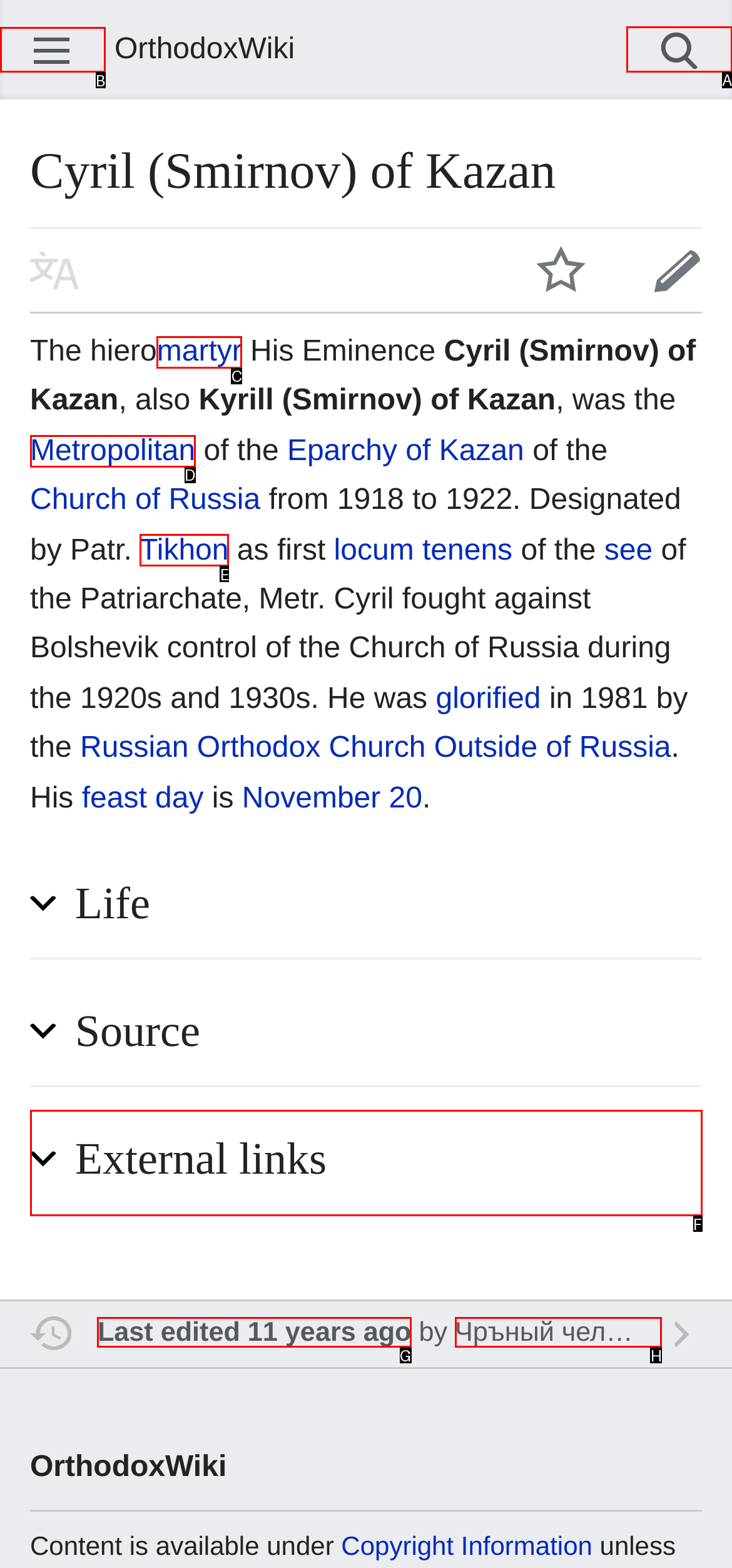Specify which element within the red bounding boxes should be clicked for this task: Search Respond with the letter of the correct option.

A